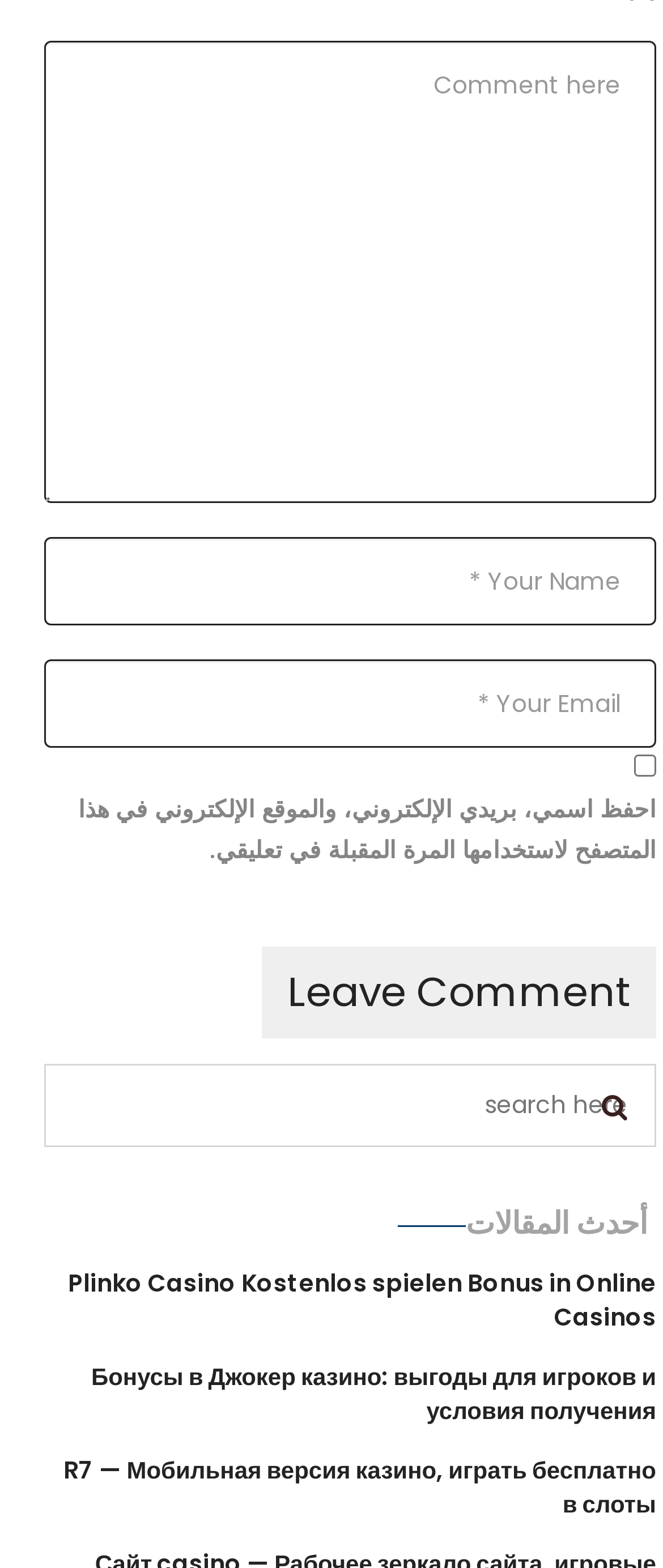Given the element description name="s" placeholder="search here" title="Search for:", identify the bounding box coordinates for the UI element on the webpage screenshot. The format should be (top-left x, top-left y, bottom-right x, bottom-right y), with values between 0 and 1.

[0.197, 0.692, 0.962, 0.717]